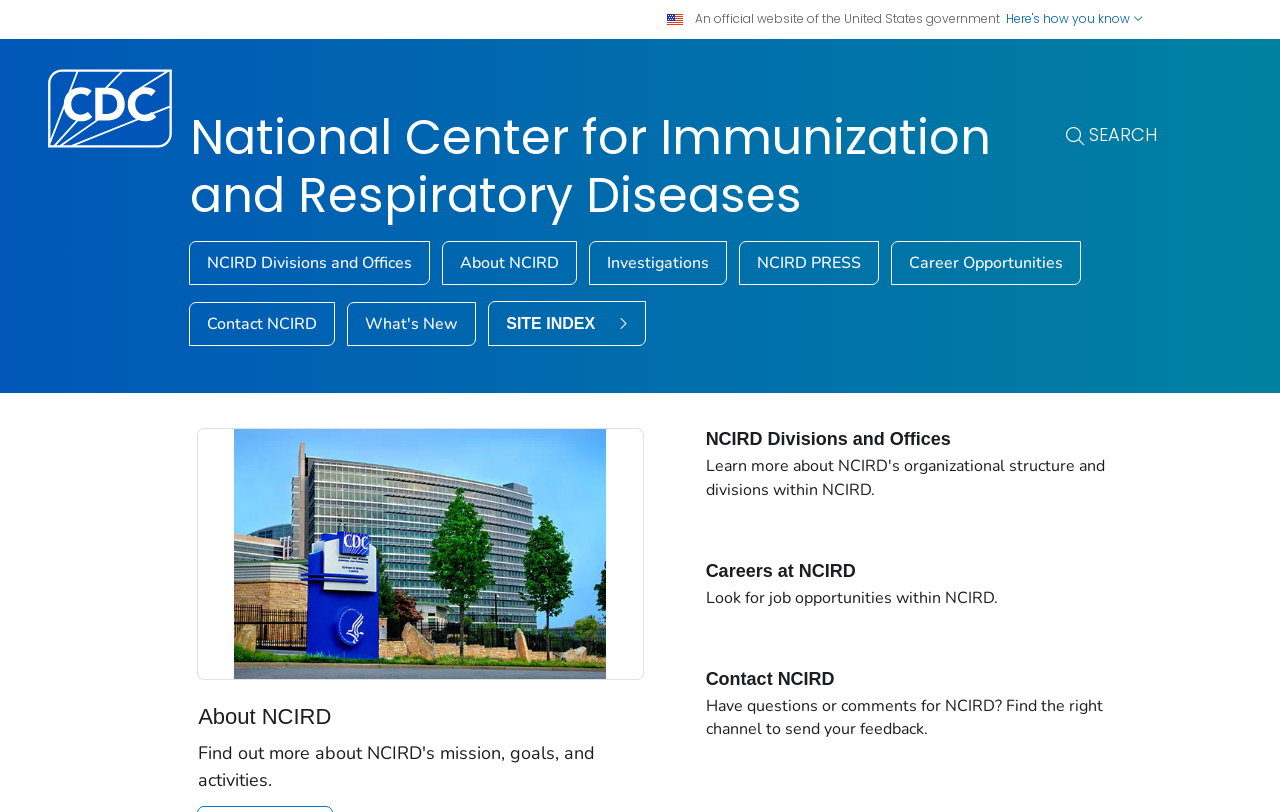What is the purpose of the CDC?
Answer briefly with a single word or phrase based on the image.

Saving Lives, Protecting People